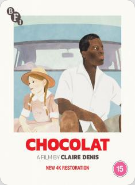Answer the question using only one word or a concise phrase: Which institution is associated with this Blu-ray edition?

BFI